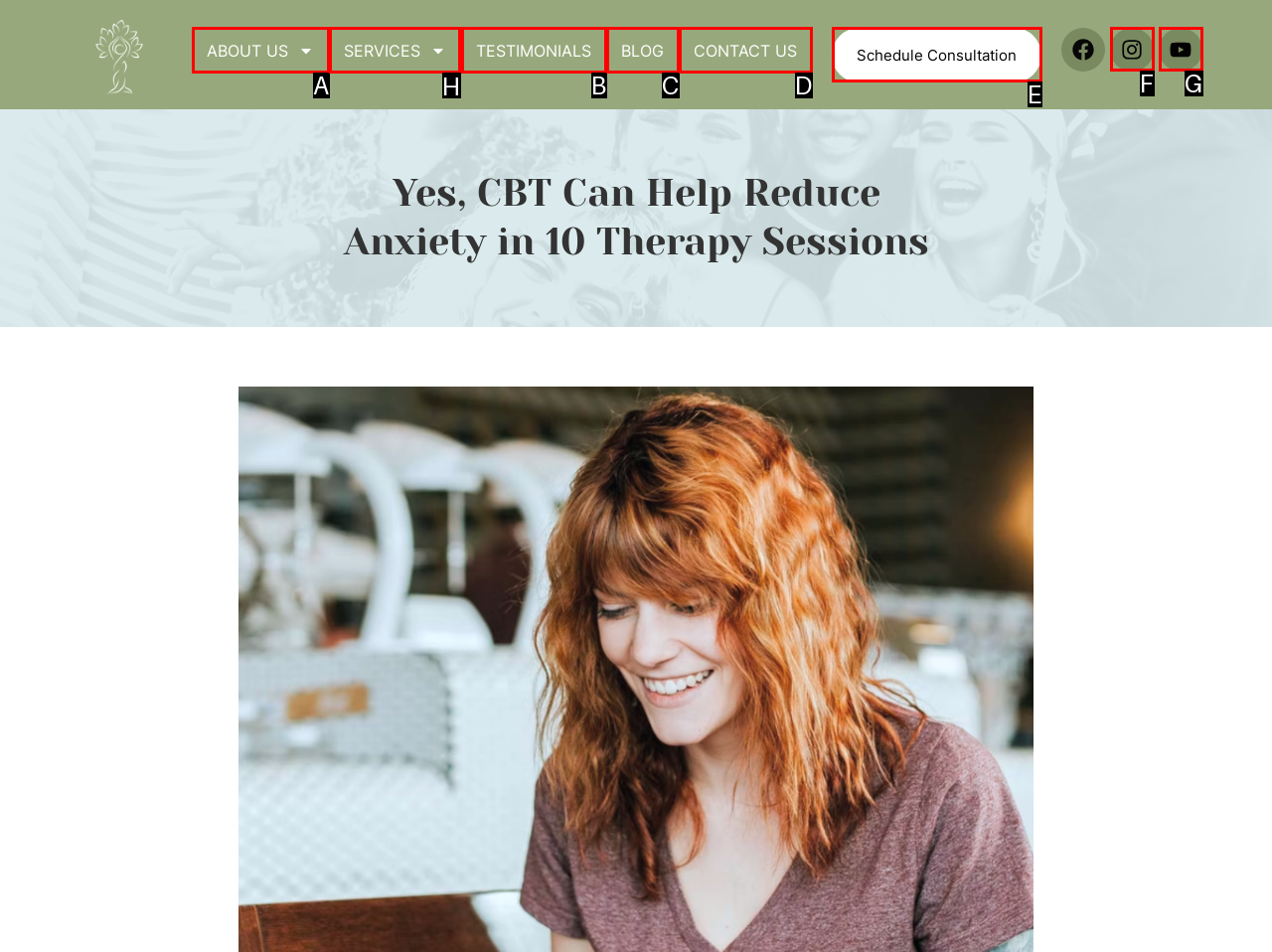Tell me which element should be clicked to achieve the following objective: Click SERVICES
Reply with the letter of the correct option from the displayed choices.

H